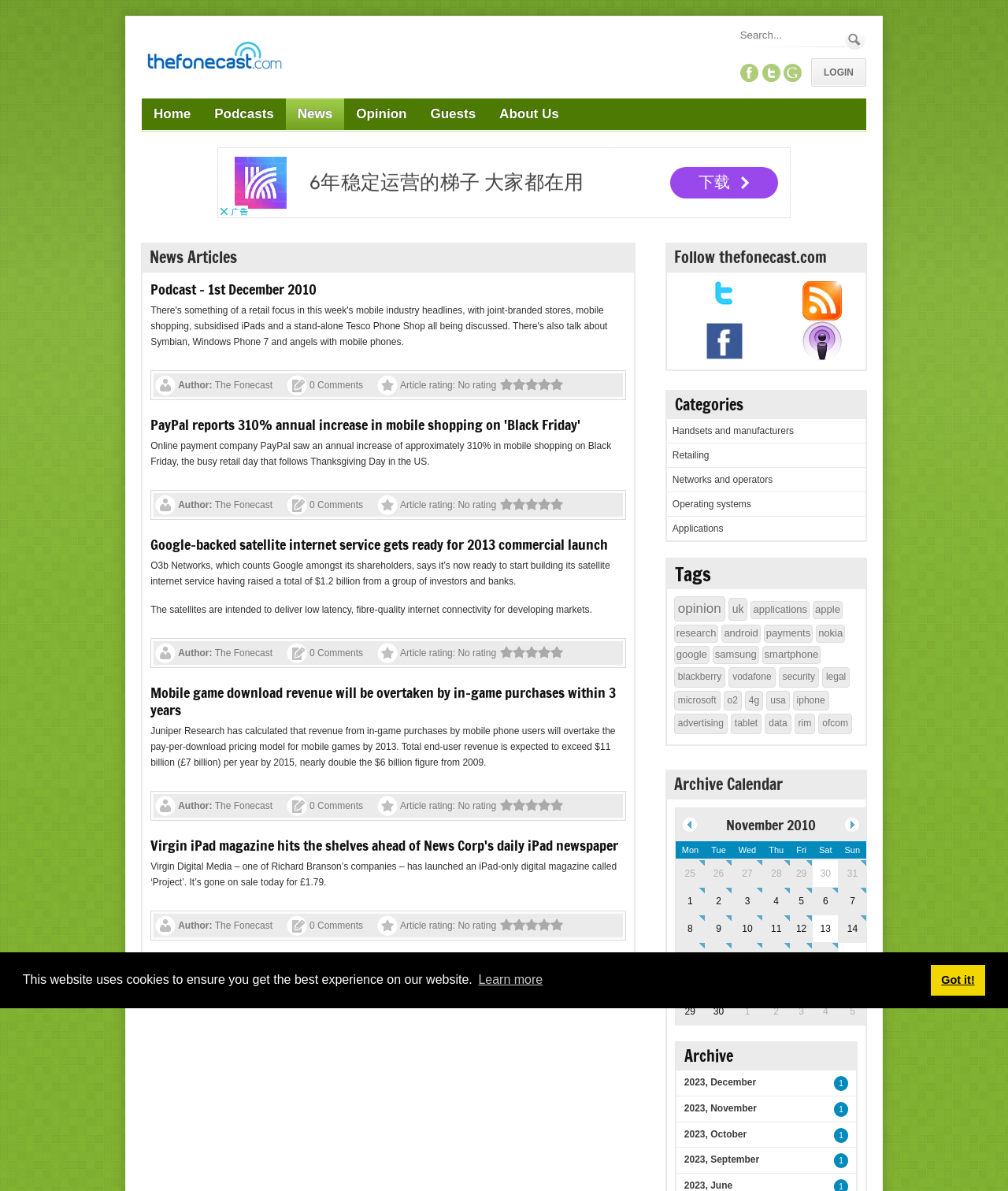Return the bounding box coordinates of the UI element that corresponds to this description: "Jerry Laws". The coordinates must be given as four float numbers in the range of 0 and 1, [left, top, right, bottom].

None